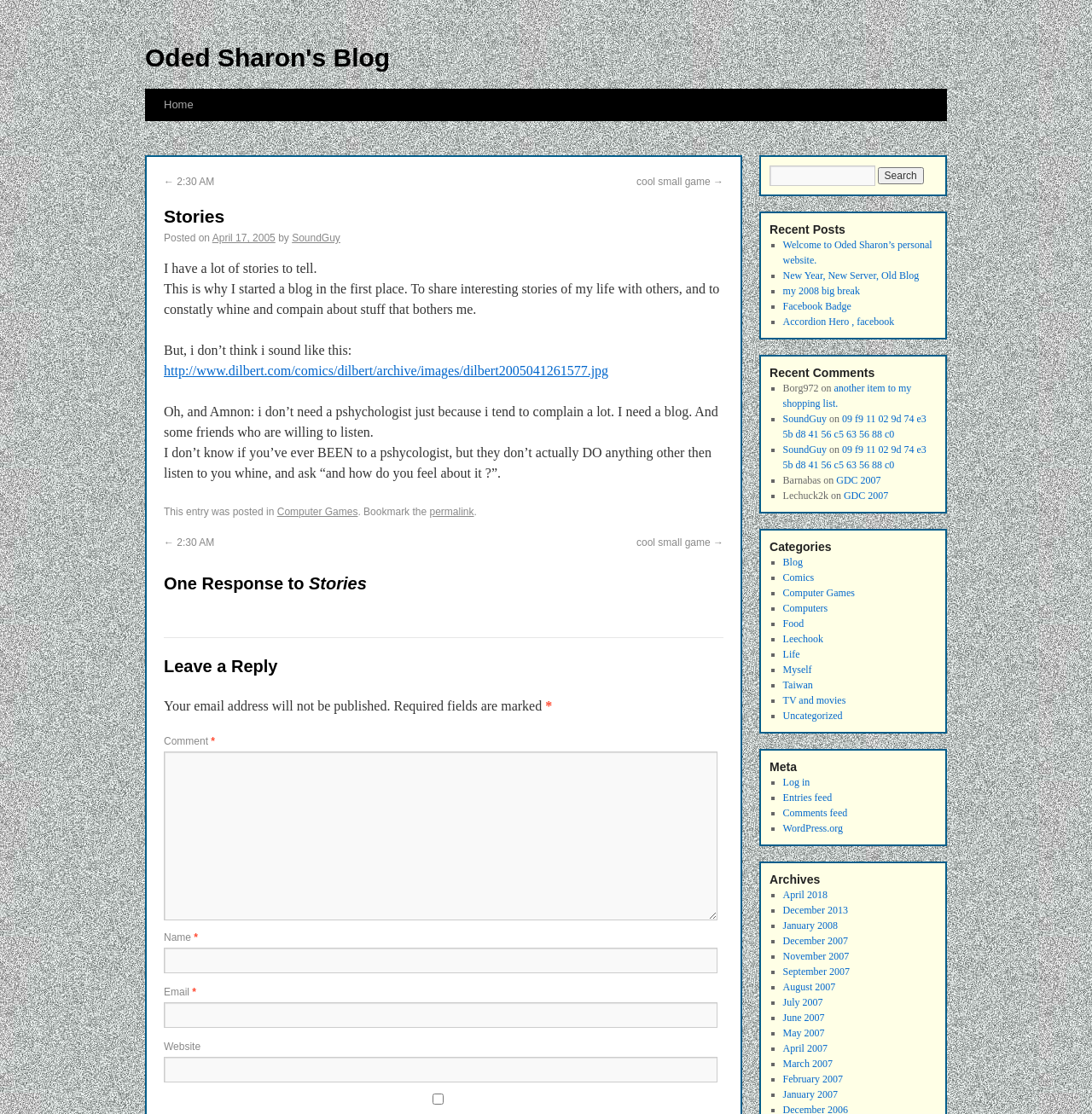What is the name of the website?
Please answer the question as detailed as possible based on the image.

The name of the website can be found in the link 'Oded Sharon's Blog' which is located at the top of the webpage, and also in the title of the webpage.